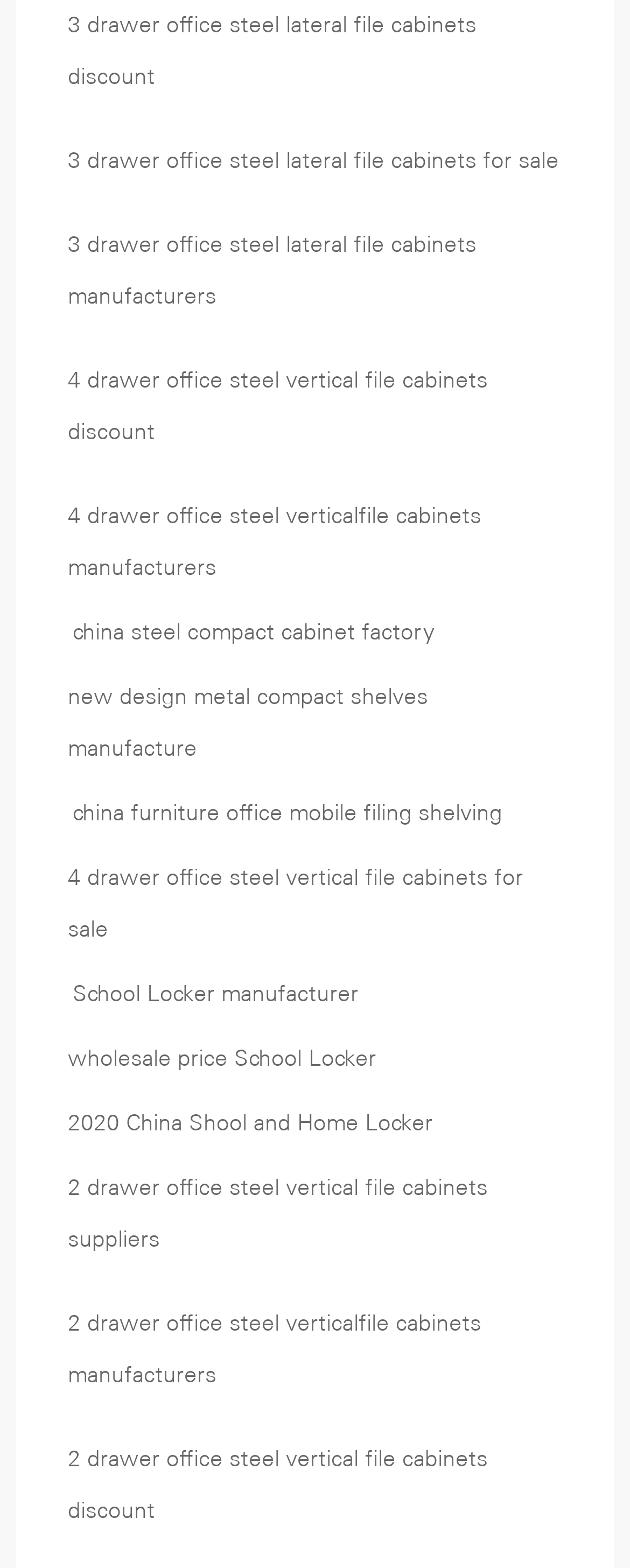Specify the bounding box coordinates of the area that needs to be clicked to achieve the following instruction: "explore 4 drawer office steel vertical file cabinets for sale".

[0.077, 0.544, 0.923, 0.61]